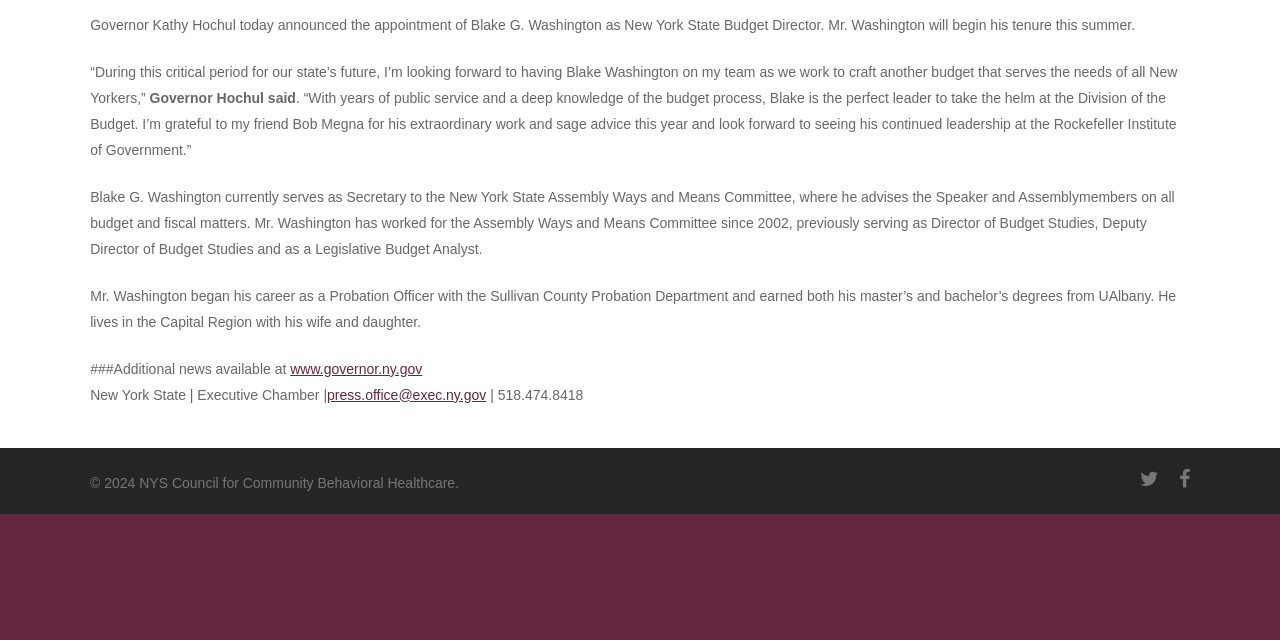Predict the bounding box coordinates of the UI element that matches this description: "press.office@exec.ny.gov". The coordinates should be in the format [left, top, right, bottom] with each value between 0 and 1.

[0.256, 0.604, 0.38, 0.629]